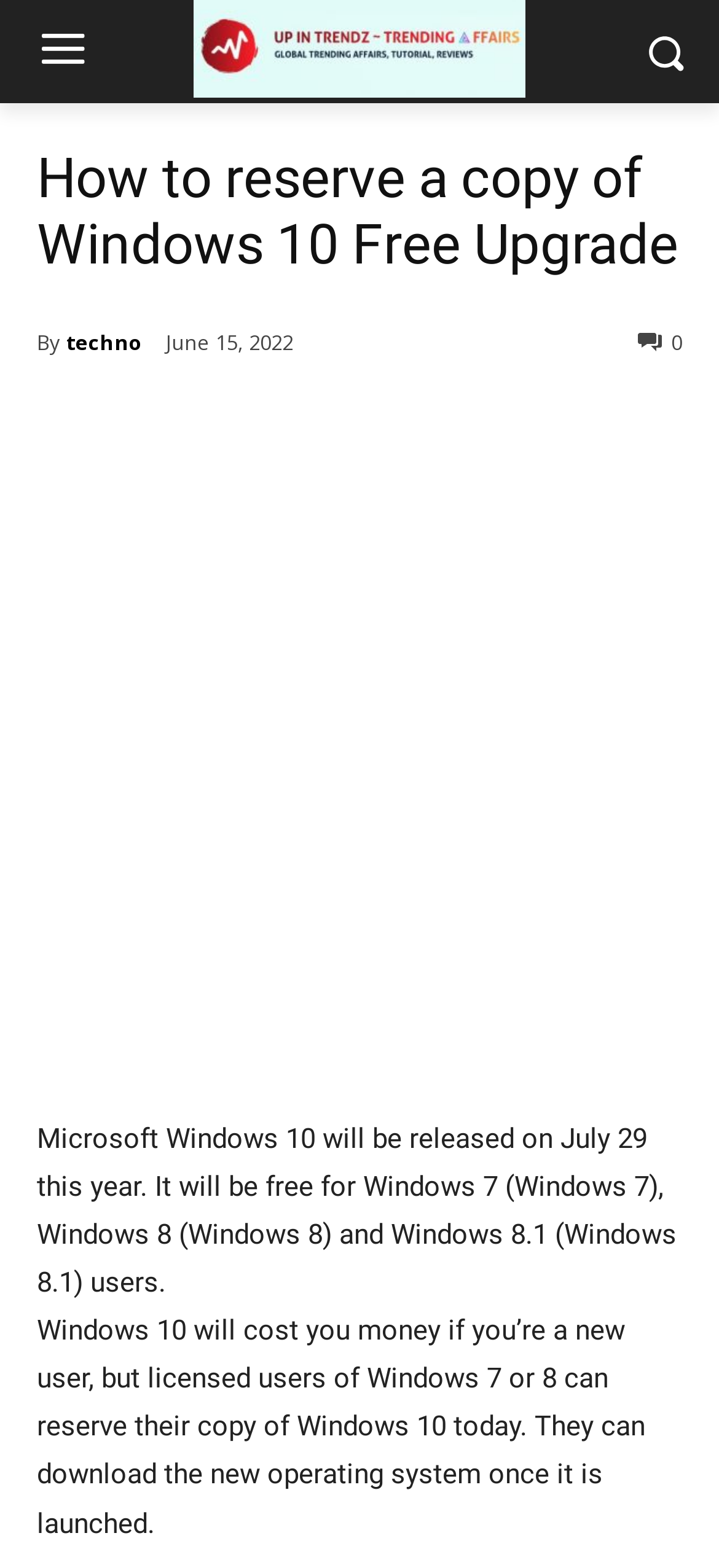Locate the bounding box coordinates of the clickable part needed for the task: "Click the link to reserve a copy of Windows 10".

[0.0, 0.337, 1.0, 0.68]